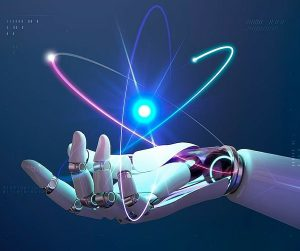What is the debate about in the medical field? Using the information from the screenshot, answer with a single word or phrase.

Limits of technology